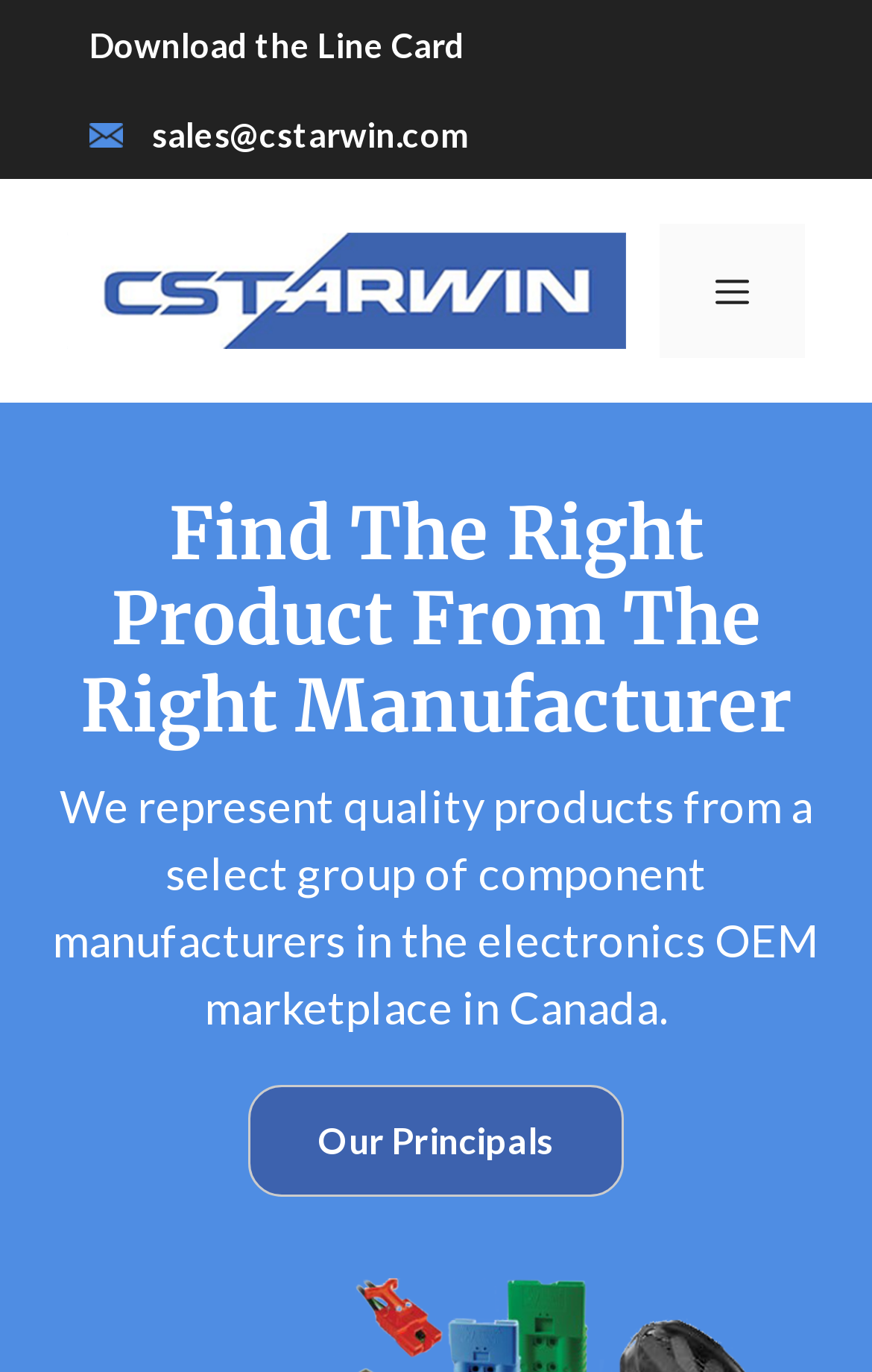Analyze the image and answer the question with as much detail as possible: 
What is the company's name?

I found the company's name by looking at the link element with the text 'CST-Arwin Inc.' which is located at the top of the page and appears to be the company's logo.